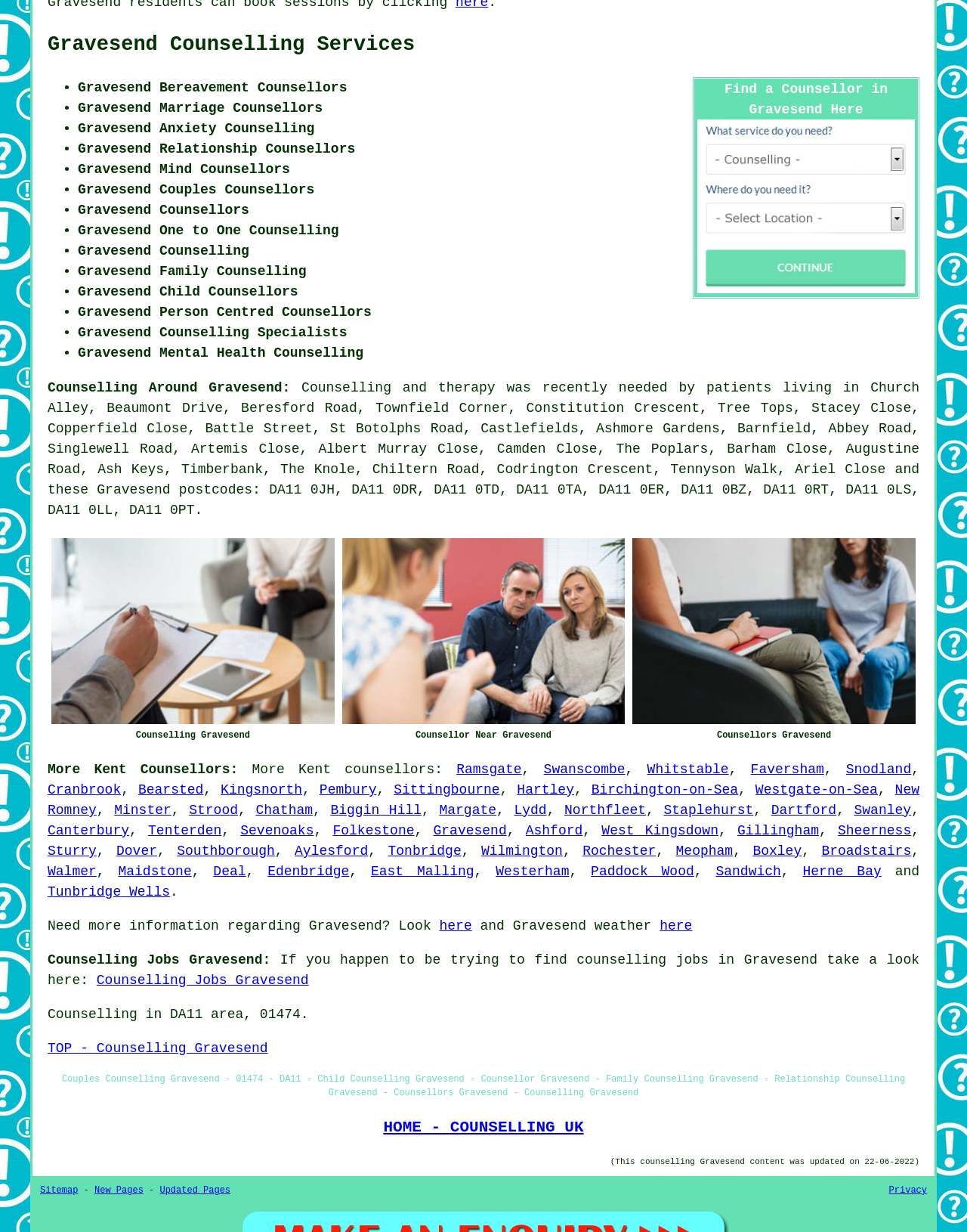Ascertain the bounding box coordinates for the UI element detailed here: "HOME - COUNSELLING UK". The coordinates should be provided as [left, top, right, bottom] with each value being a float between 0 and 1.

[0.396, 0.907, 0.604, 0.922]